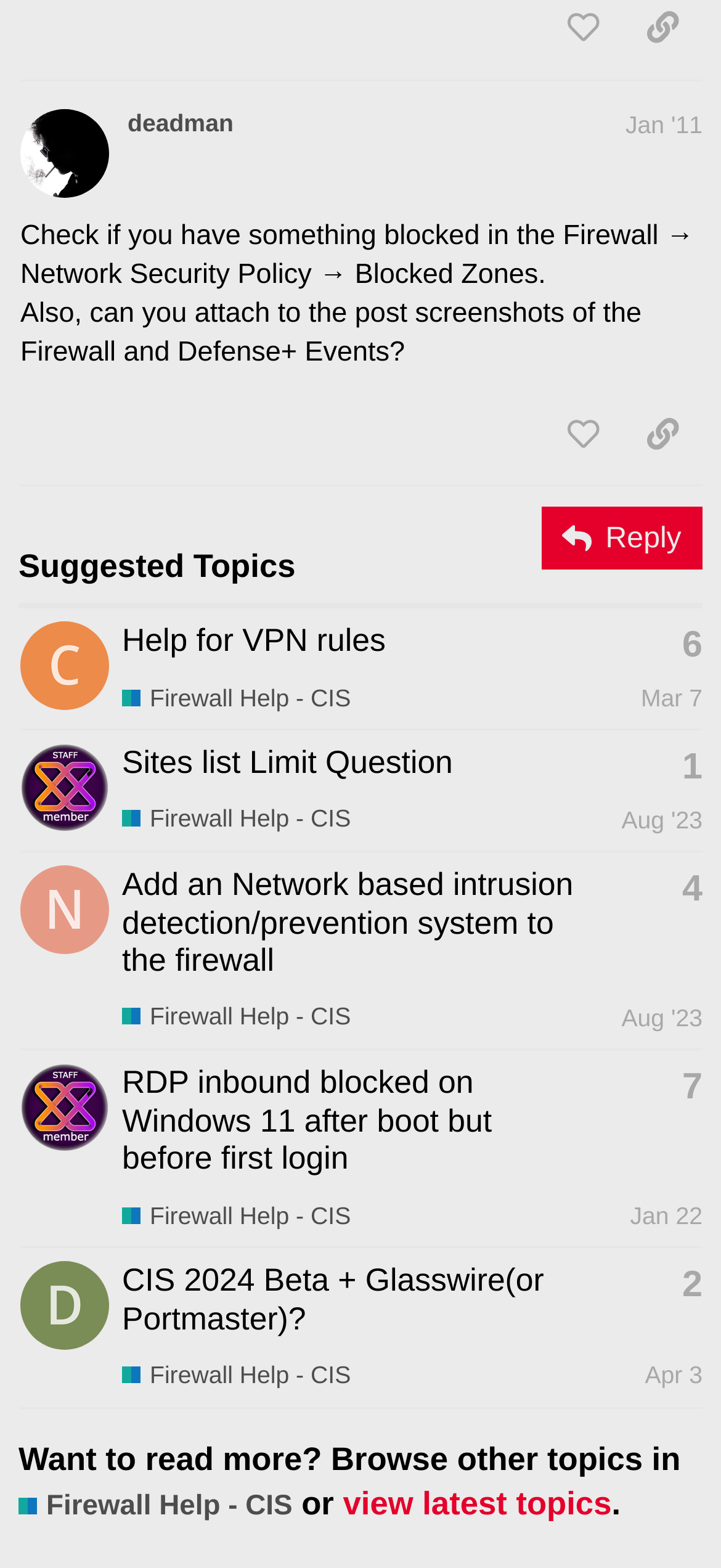Identify the bounding box coordinates of the region that needs to be clicked to carry out this instruction: "Visit Champions Speakers". Provide these coordinates as four float numbers ranging from 0 to 1, i.e., [left, top, right, bottom].

None